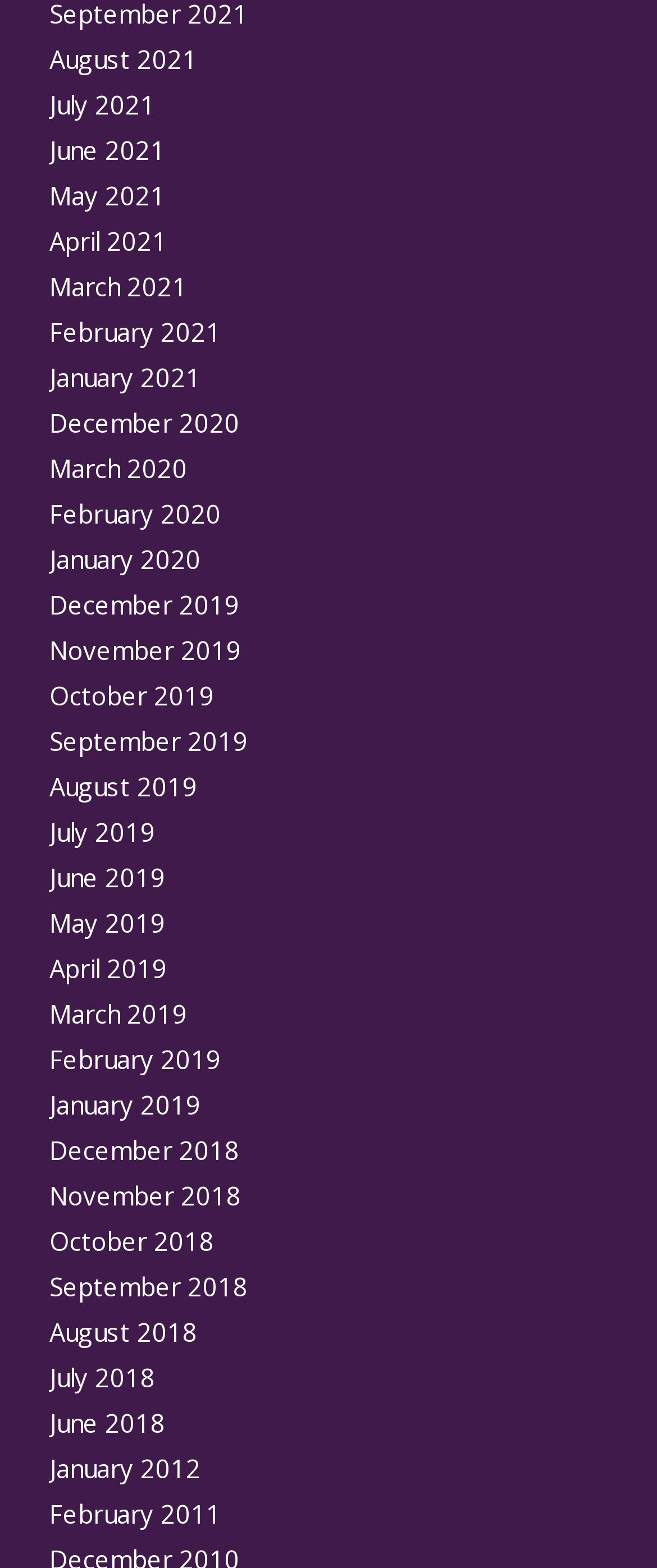Determine the bounding box coordinates of the region to click in order to accomplish the following instruction: "Check March 2019". Provide the coordinates as four float numbers between 0 and 1, specifically [left, top, right, bottom].

[0.075, 0.635, 0.285, 0.657]